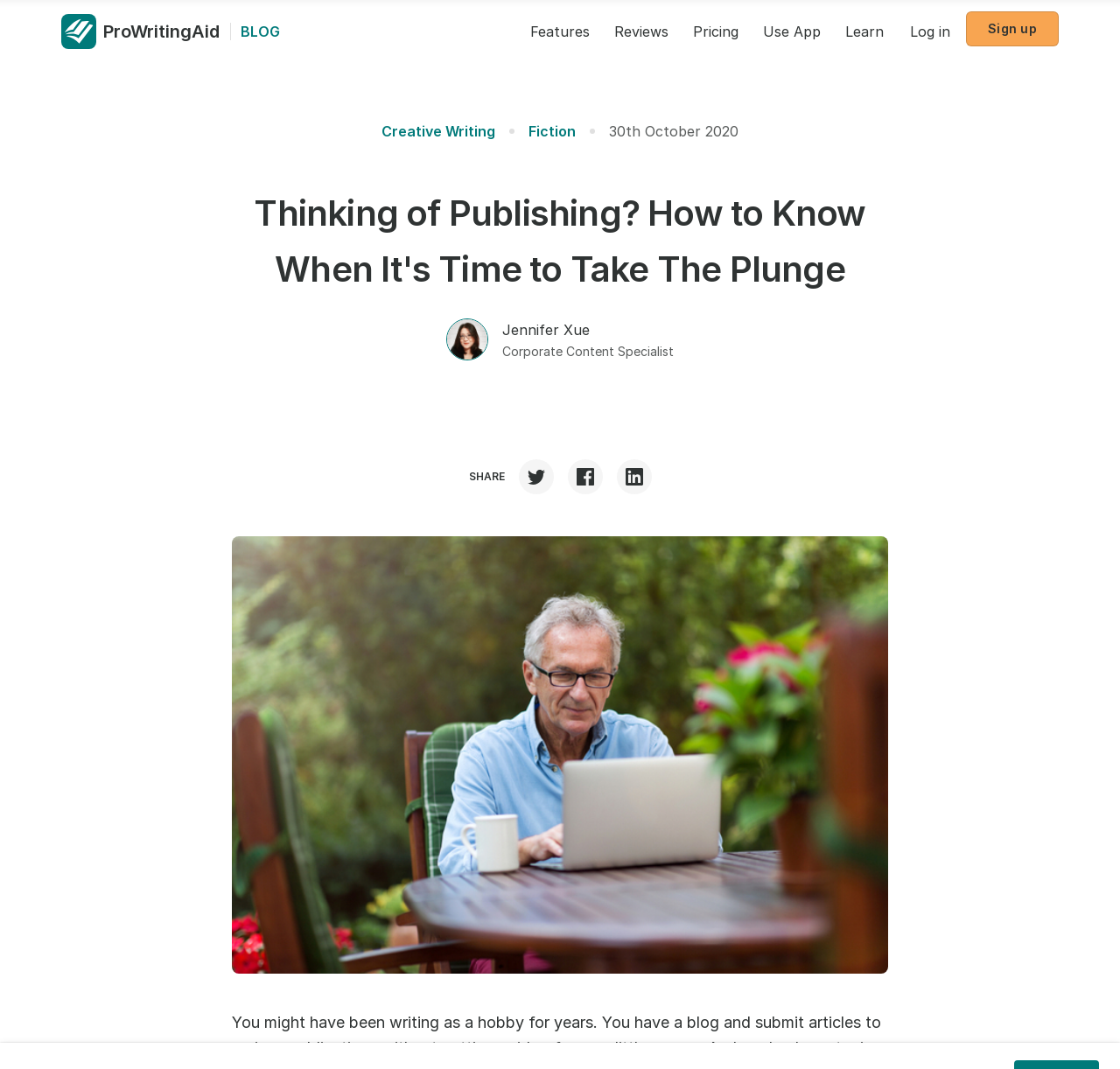Respond to the question with just a single word or phrase: 
What is the author's profession?

Corporate Content Specialist